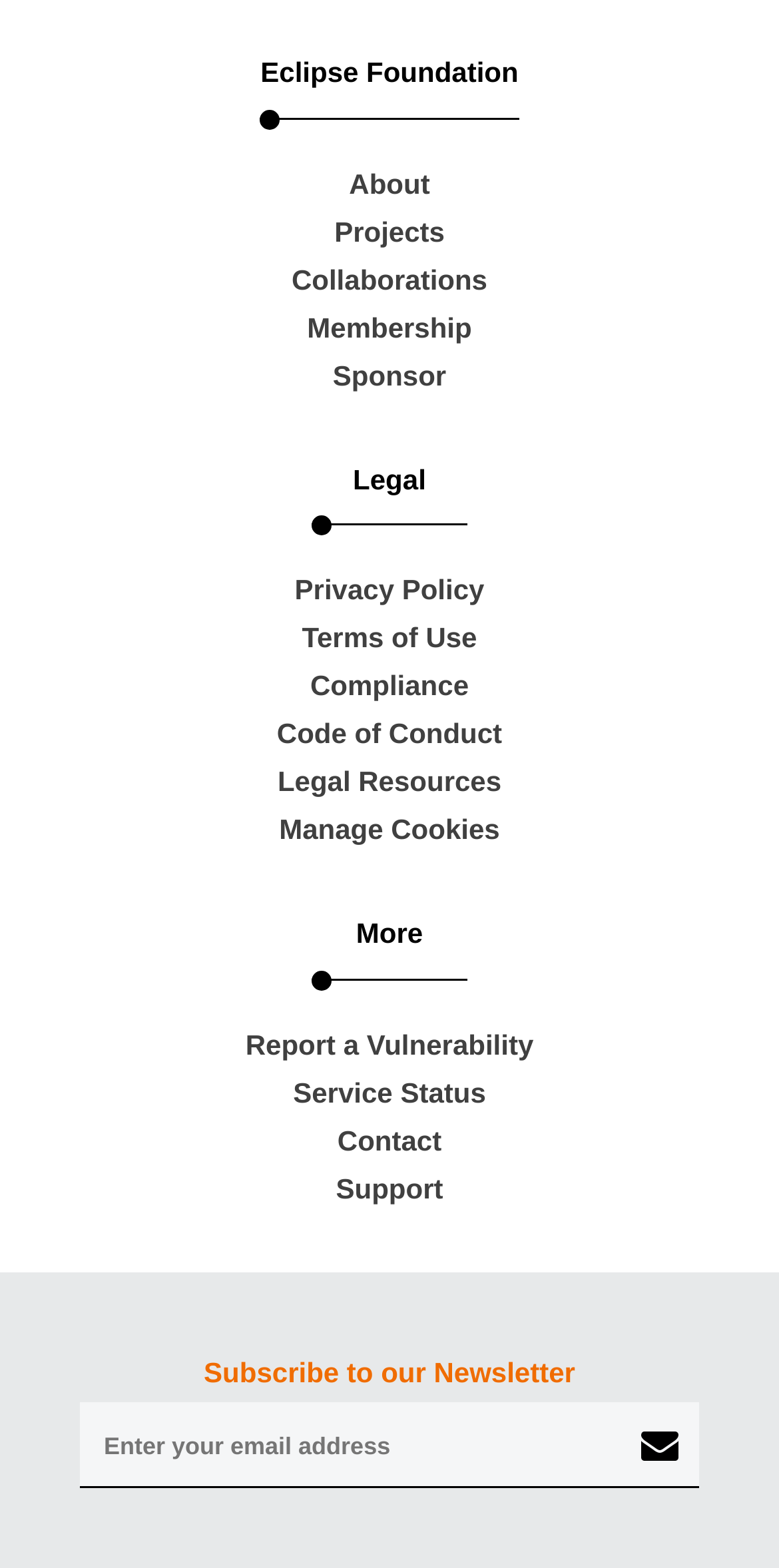What is the purpose of the textbox at the bottom?
Please give a detailed answer to the question using the information shown in the image.

The purpose of the textbox at the bottom of the webpage can be inferred from the static text element above it, which says 'Subscribe to our Newsletter', and the textbox itself is labeled as 'Subscribe to our Newsletter'.